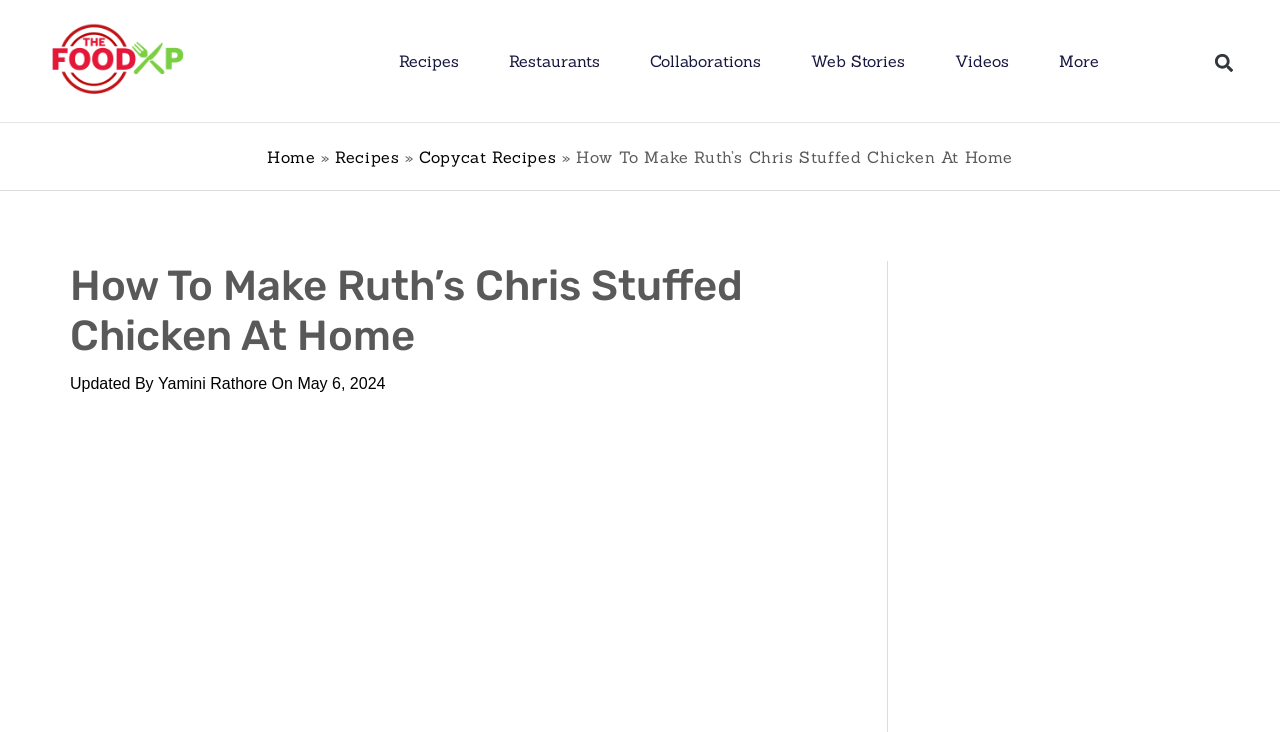Pinpoint the bounding box coordinates of the element you need to click to execute the following instruction: "visit Recipes page". The bounding box should be represented by four float numbers between 0 and 1, in the format [left, top, right, bottom].

[0.311, 0.052, 0.358, 0.115]